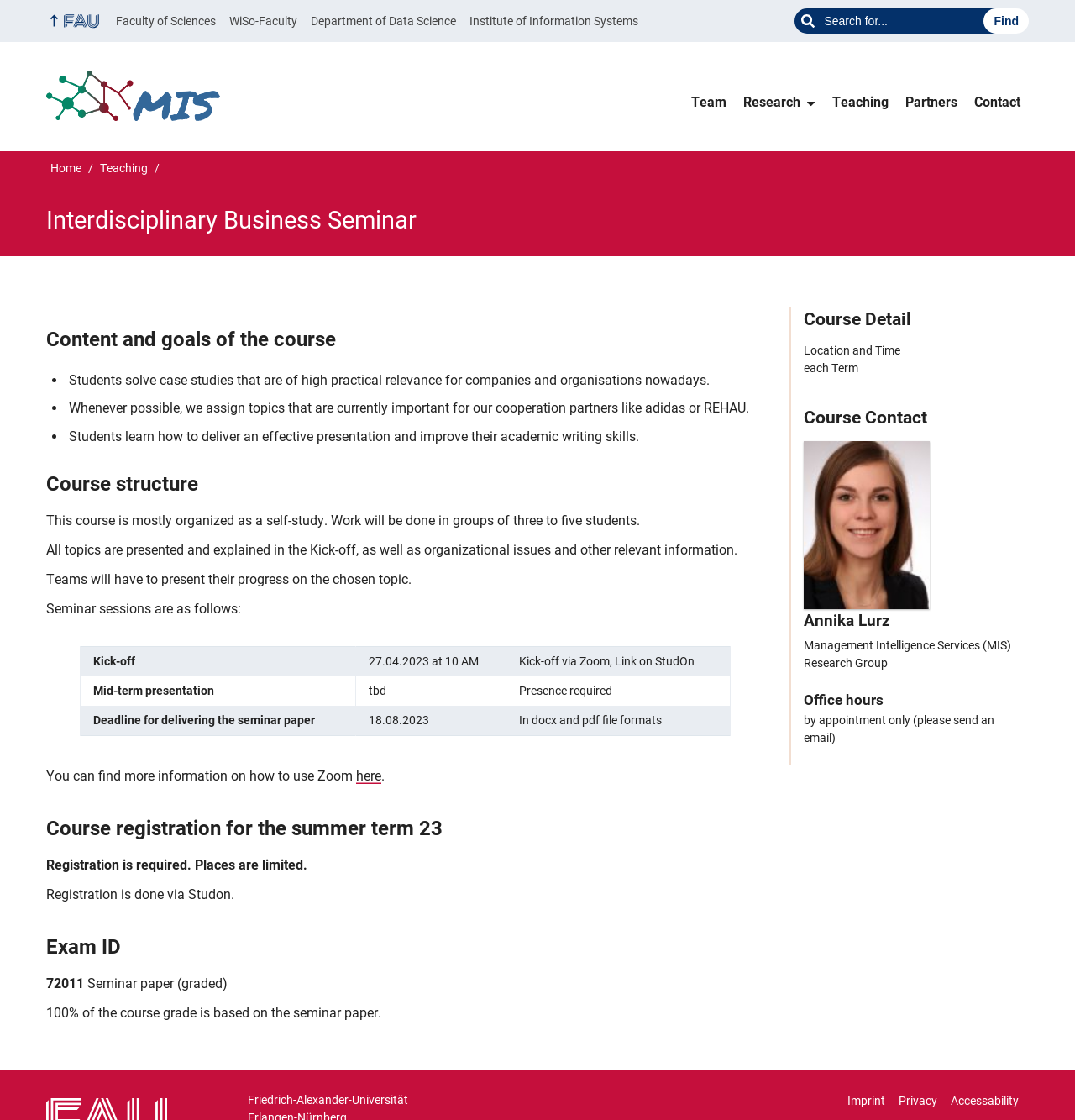Please locate the bounding box coordinates of the element that should be clicked to complete the given instruction: "Go to the Faculty of Sciences".

[0.108, 0.009, 0.201, 0.028]